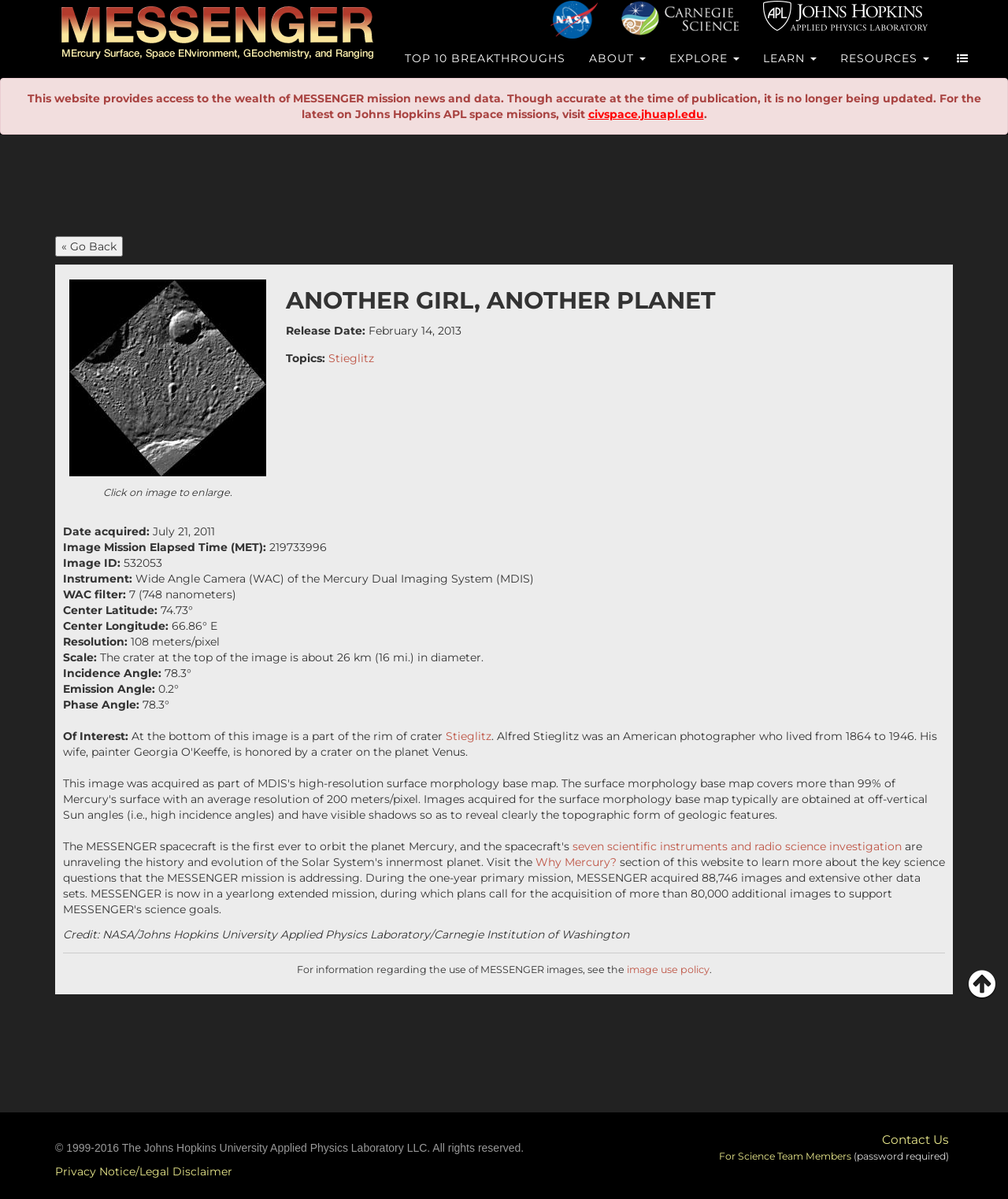Please determine the bounding box coordinates of the section I need to click to accomplish this instruction: "Go to the ABOUT page".

[0.573, 0.042, 0.652, 0.075]